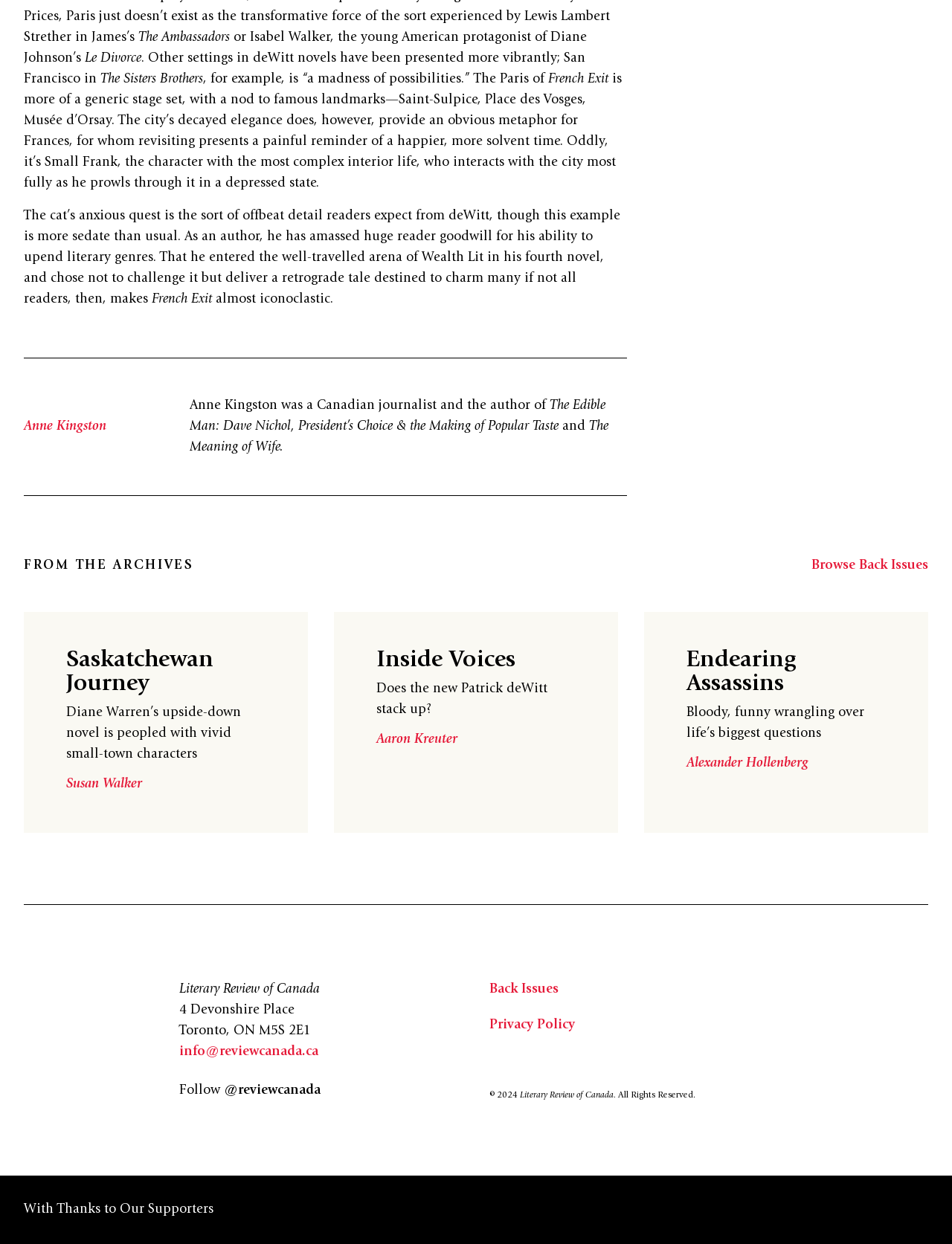Provide the bounding box coordinates for the area that should be clicked to complete the instruction: "Connect with us on Linkedin".

None